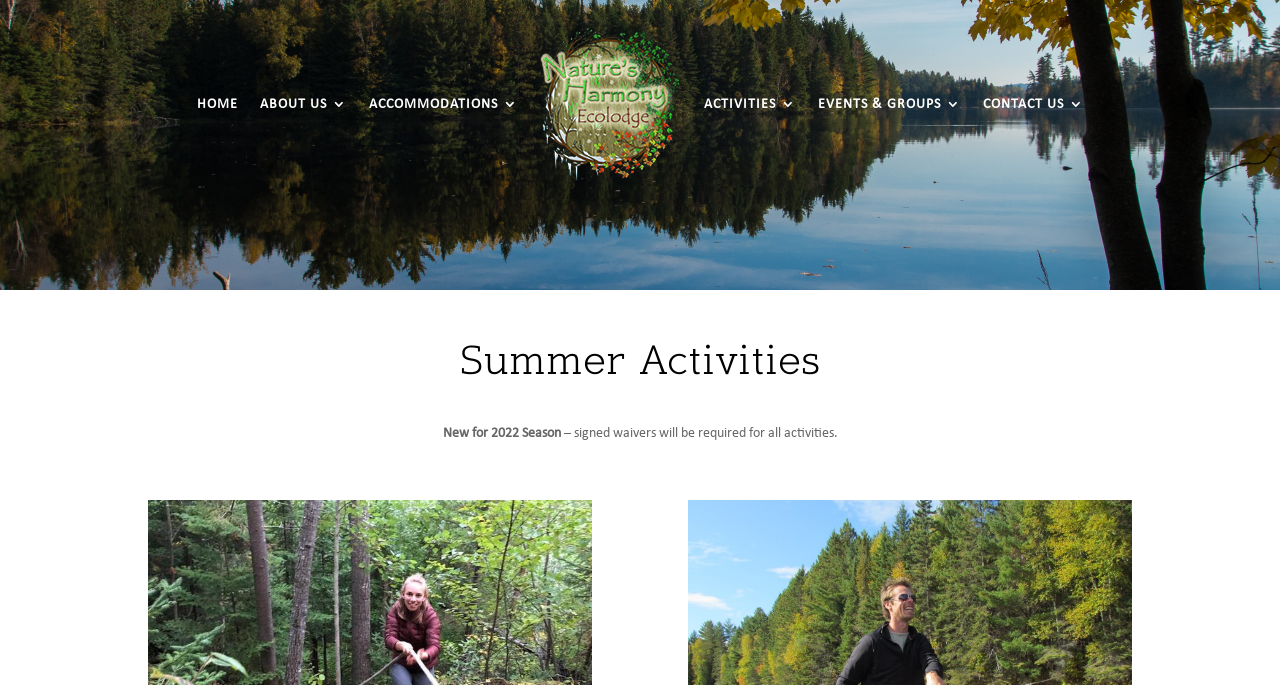Please provide a brief answer to the following inquiry using a single word or phrase:
What type of activities are offered on this webpage?

Summer activities